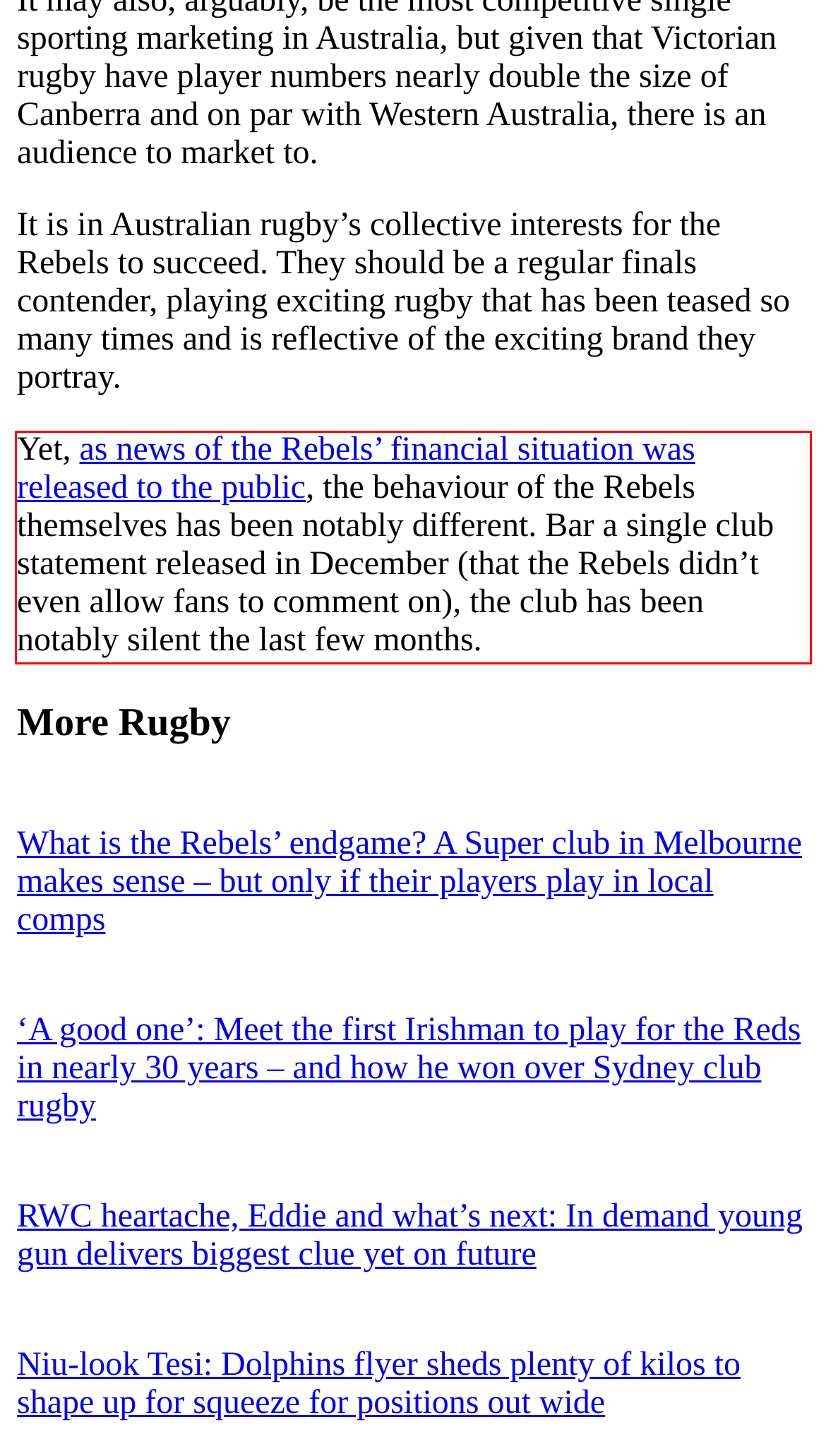You are provided with a screenshot of a webpage containing a red bounding box. Please extract the text enclosed by this red bounding box.

Yet, as news of the Rebels’ financial situation was released to the public, the behaviour of the Rebels themselves has been notably different. Bar a single club statement released in December (that the Rebels didn’t even allow fans to comment on), the club has been notably silent the last few months.